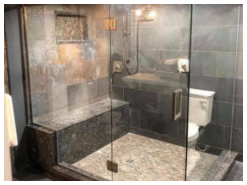Give a detailed account of everything present in the image.

This image showcases a beautifully designed bathroom featuring a modern glass shower enclosure. The shower area is adorned with dark, textured tiles that create a sophisticated and sleek look, complemented by elegant fixtures. Inside the shower, a minimalist design includes a built-in bench on the left, providing a convenient space for relaxation or storage. The flooring is finished with matching tiles that enhance the overall aesthetic of the space.

Additionally, a contemporary toilet is positioned adjacent to the shower, seamlessly integrating functionality with style. The lighting is subtle yet effective, highlighting the rich tones of the materials used. This setup reflects a luxurious and tranquil atmosphere, perfect for an inviting personal space.